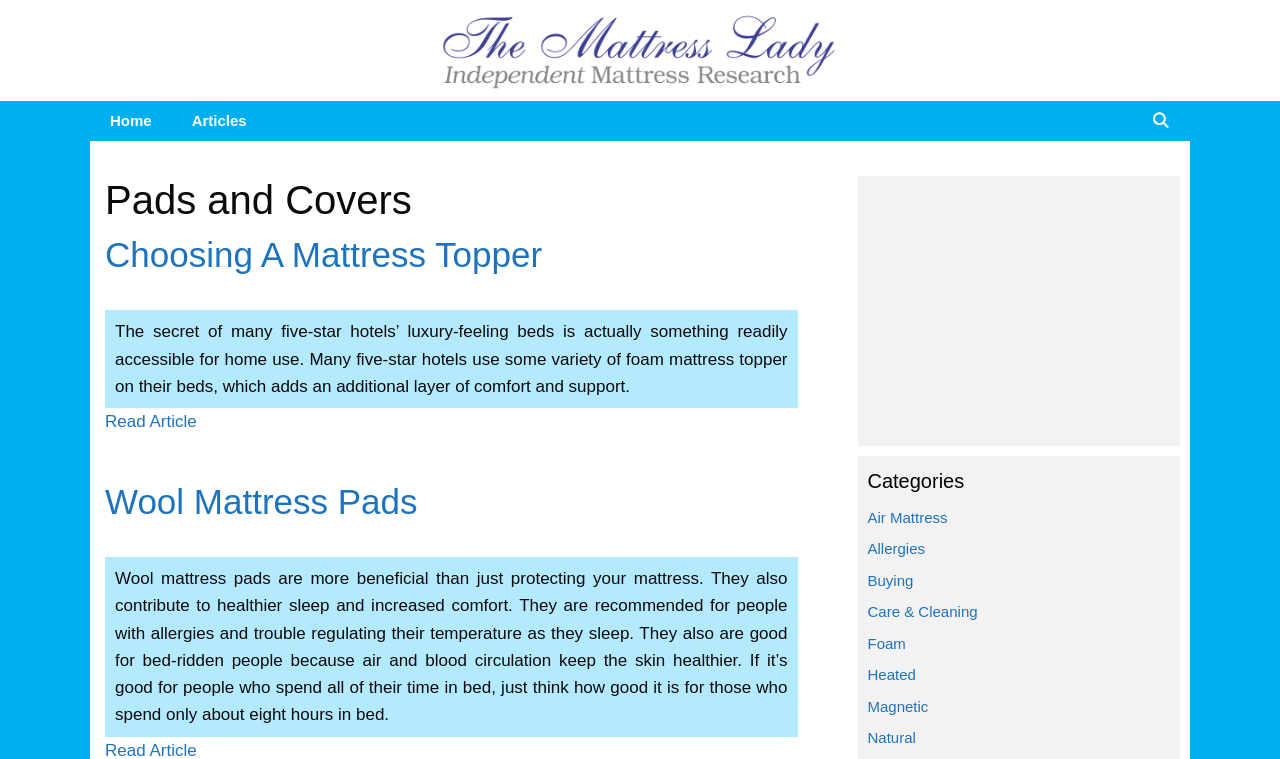Find the bounding box coordinates for the element described here: "Heated".

[0.678, 0.878, 0.716, 0.9]